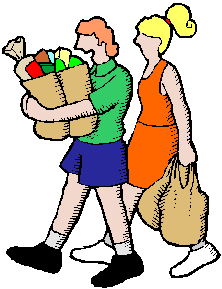Provide a single word or phrase answer to the question: 
What is the purpose of the community food distribution program?

helping families in need